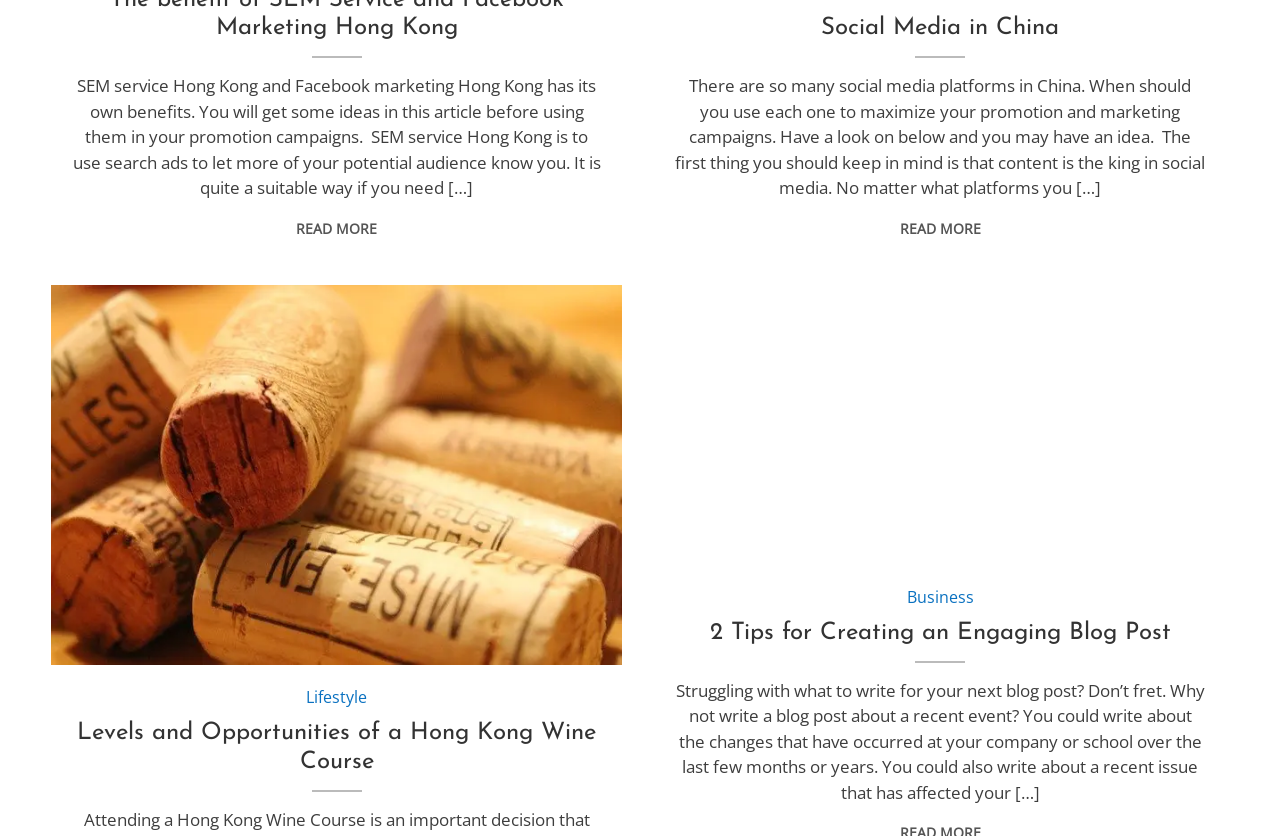How many social media platforms are mentioned in the second article?
Provide a comprehensive and detailed answer to the question.

The second article on the webpage discusses social media in China and mentions that there are many social media platforms in China. Although the exact number is not specified, it is clear that there are multiple platforms, as the article advises on when to use each one to maximize promotion and marketing campaigns.